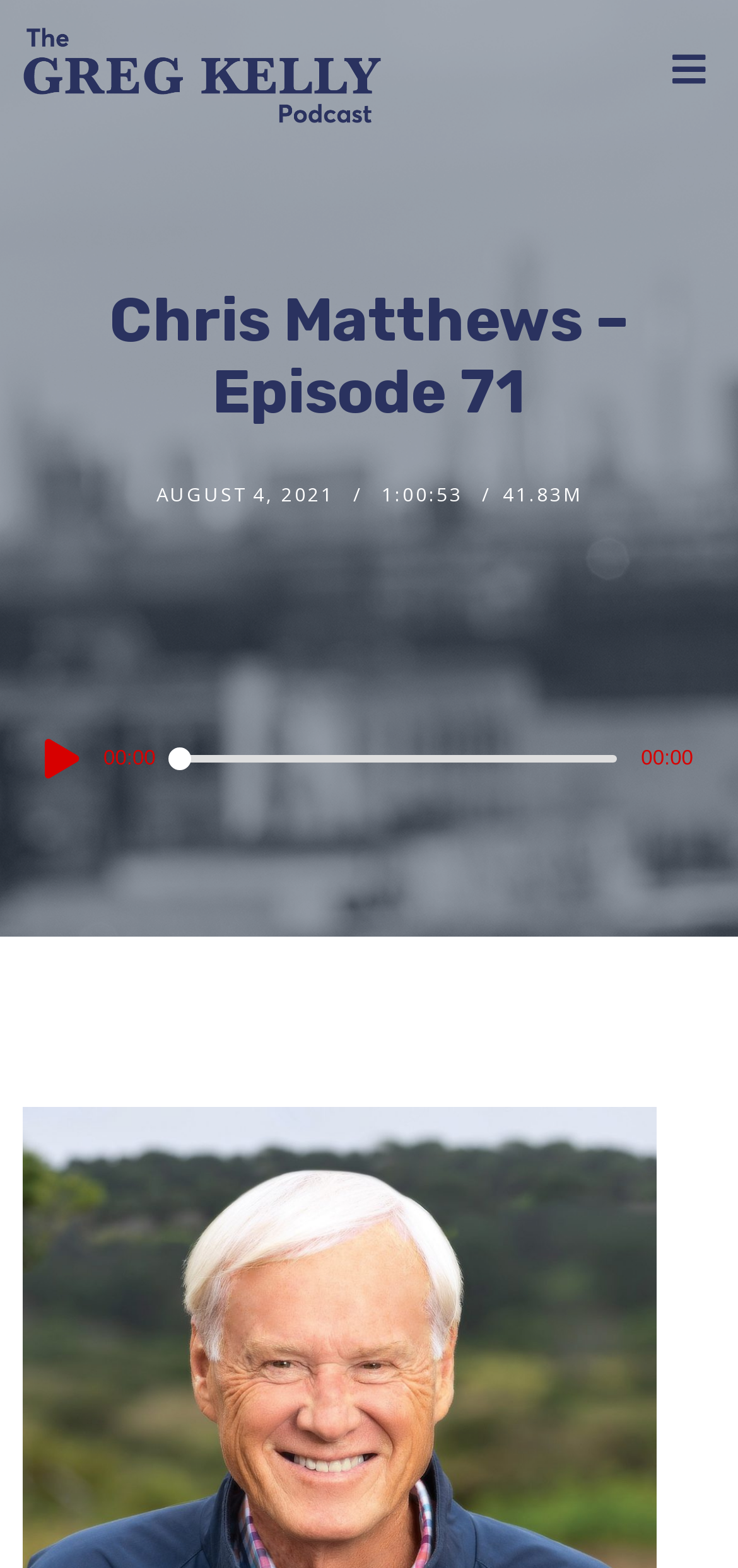Refer to the element description 00:00 and identify the corresponding bounding box in the screenshot. Format the coordinates as (top-left x, top-left y, bottom-right x, bottom-right y) with values in the range of 0 to 1.

[0.239, 0.481, 0.835, 0.486]